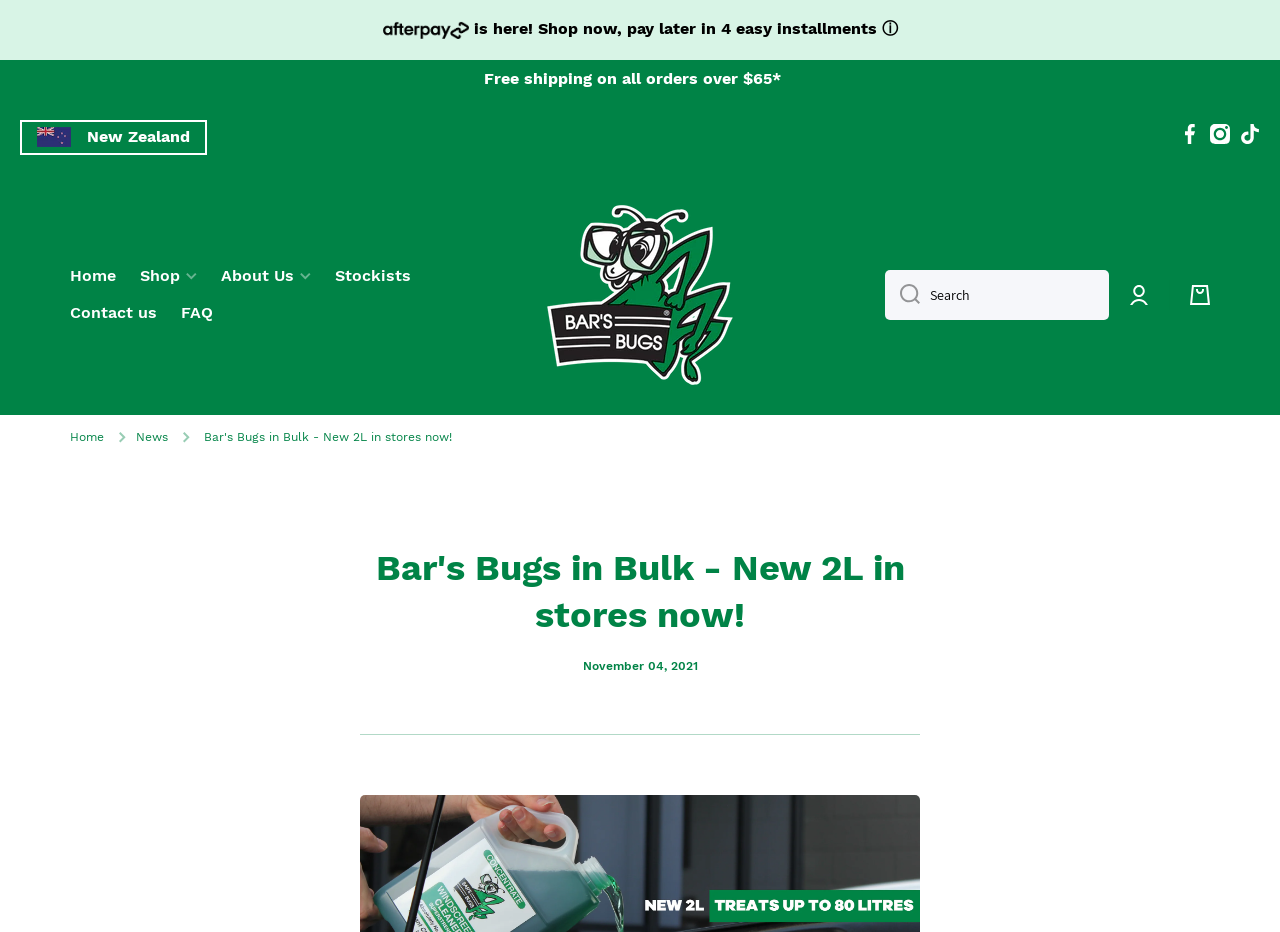Kindly determine the bounding box coordinates for the area that needs to be clicked to execute this instruction: "Go to home page".

[0.055, 0.285, 0.091, 0.308]